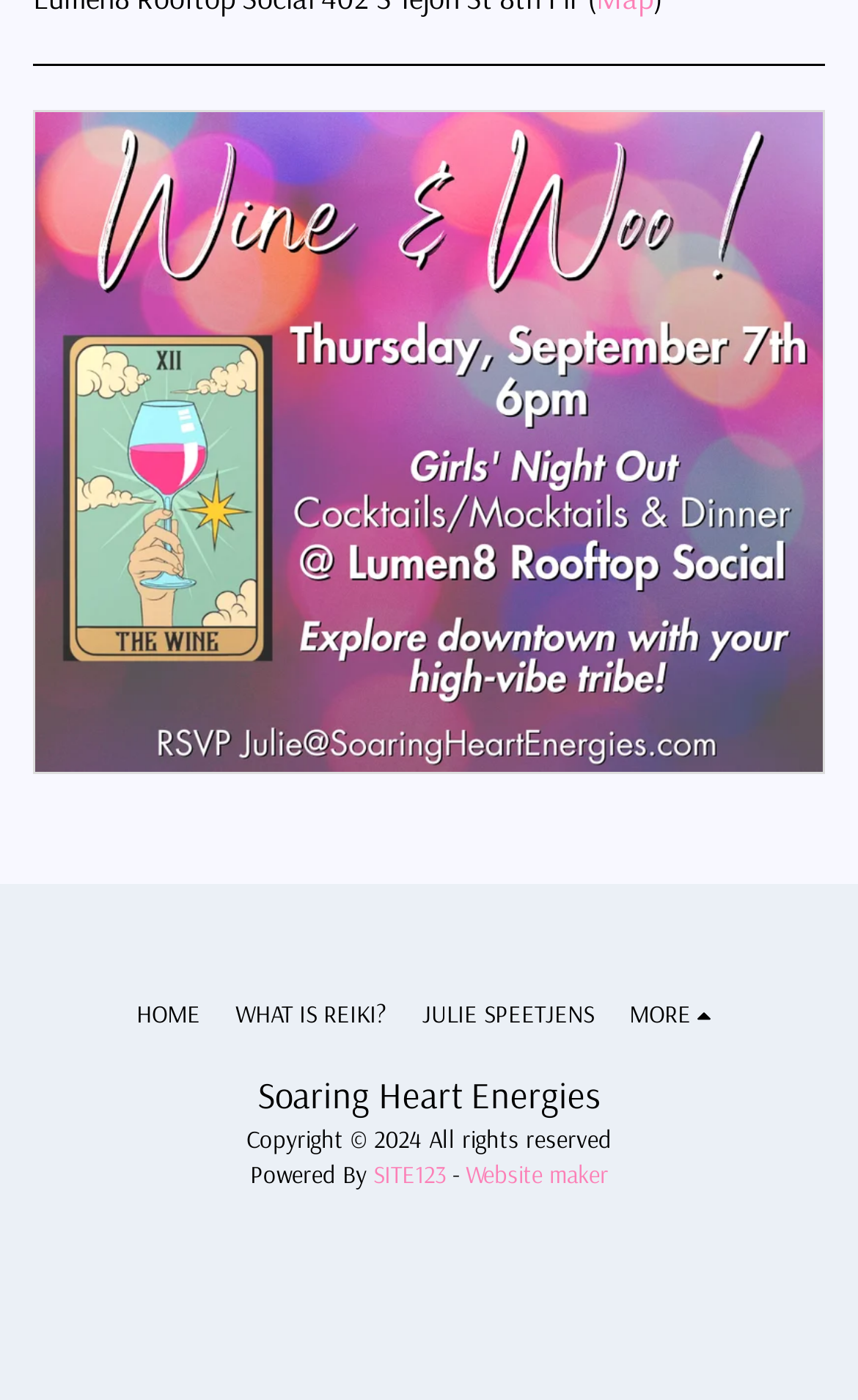Using the image as a reference, answer the following question in as much detail as possible:
What is the name of the website?

The name of the website can be found in the image element with the OCR text 'Wine & Woo!' which is located at the top of the webpage.